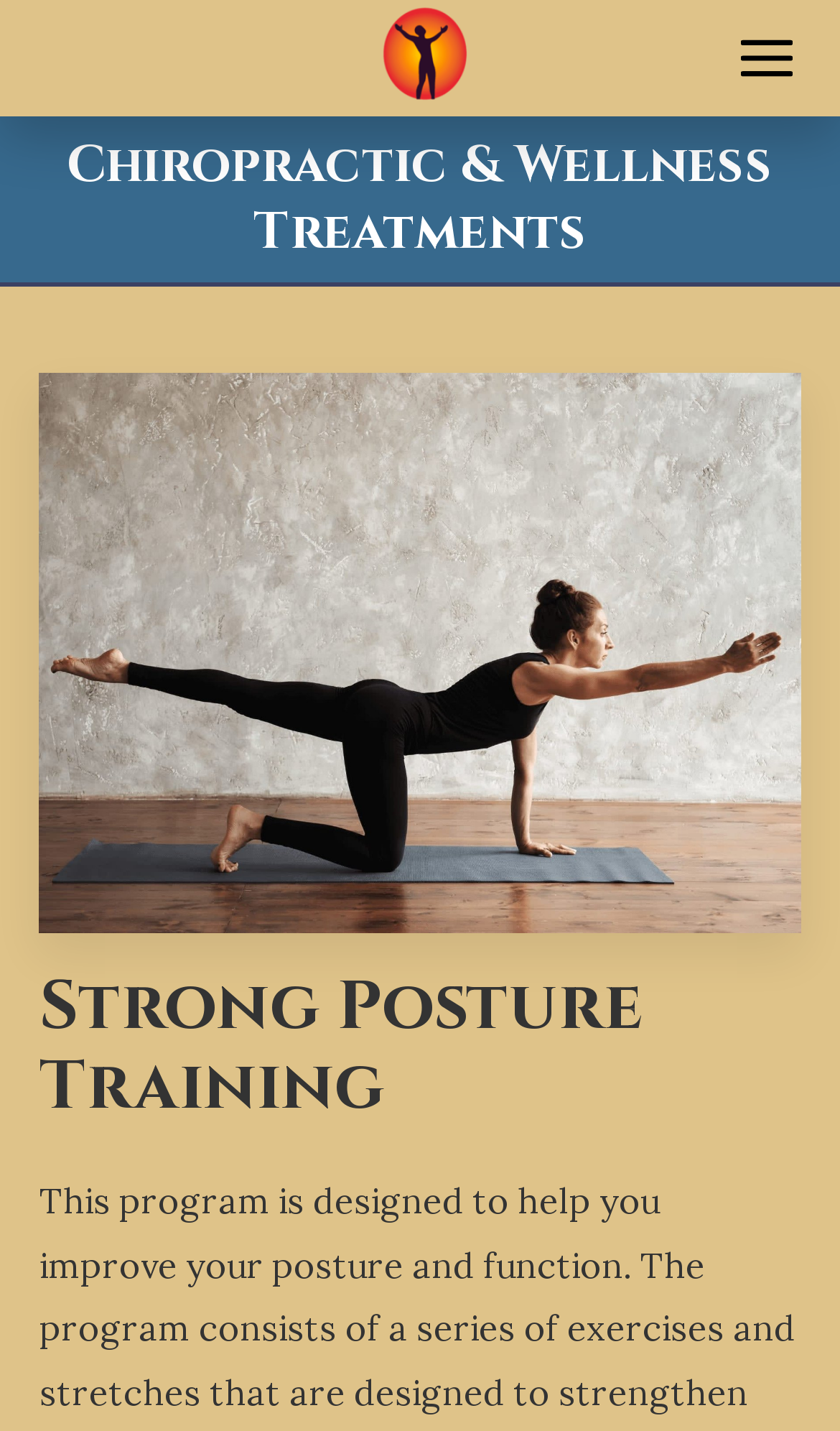Identify the text that serves as the heading for the webpage and generate it.

Strong Posture Training